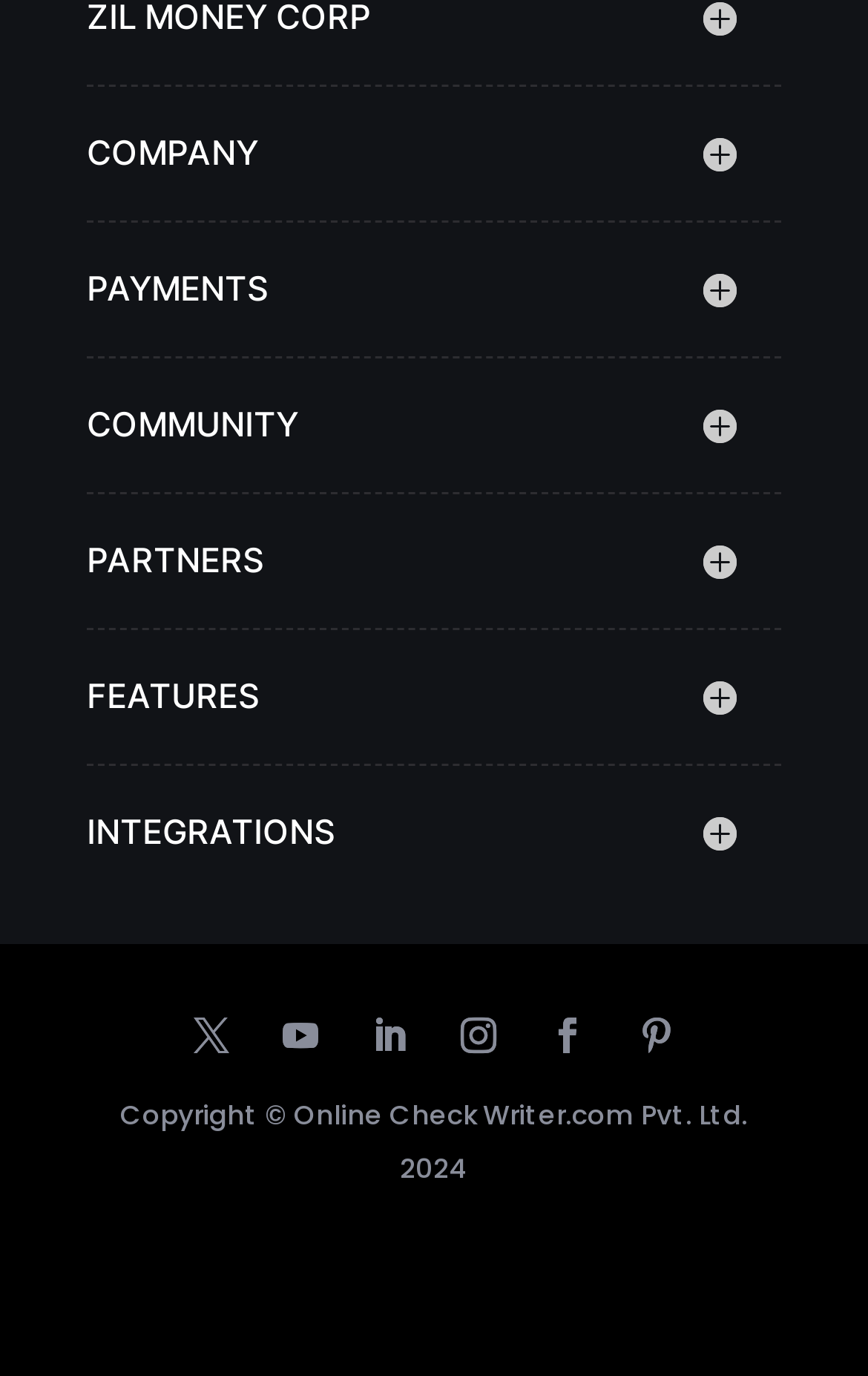What company owns the copyright of the webpage?
Kindly offer a comprehensive and detailed response to the question.

The company that owns the copyright of the webpage is Online Check Writer.com Pvt. Ltd., as indicated by the copyright statement at the bottom of the webpage.